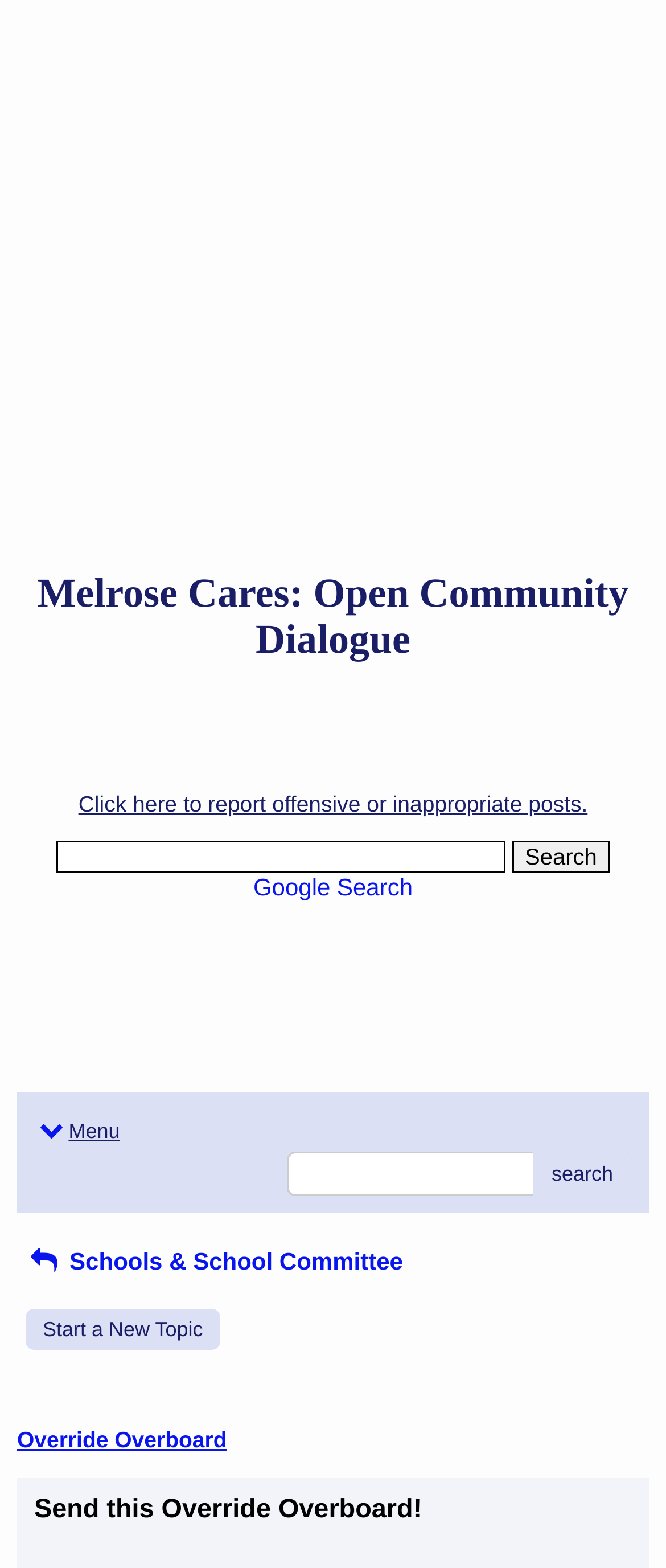What is the category of the link 'Schools & School Committee'?
Based on the image, answer the question in a detailed manner.

The link 'Schools & School Committee' is categorized under a section that appears to be related to schools or education, based on its position and the surrounding text.